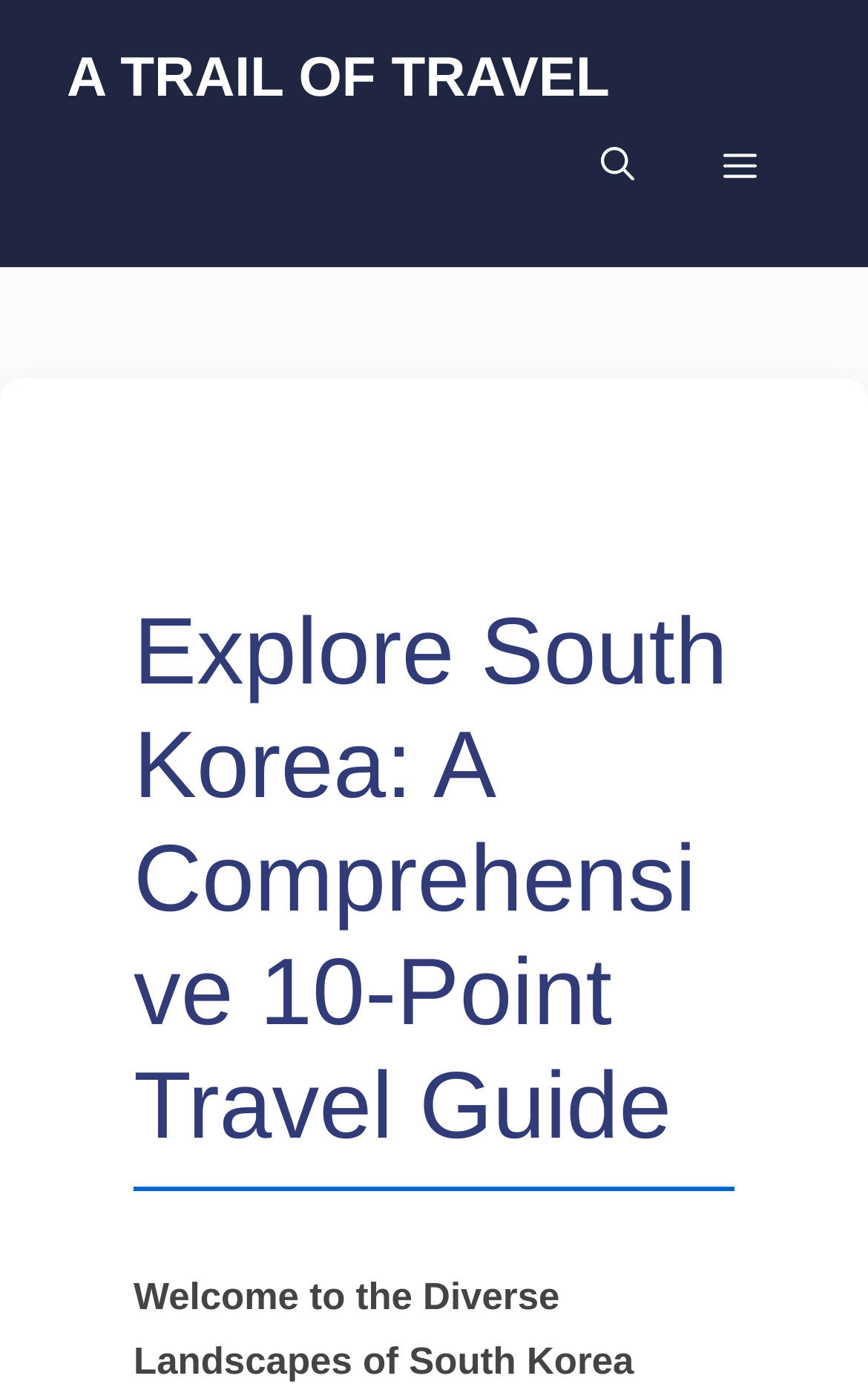Using the given element description, provide the bounding box coordinates (top-left x, top-left y, bottom-right x, bottom-right y) for the corresponding UI element in the screenshot: Rapport kwetsbaarheid

None